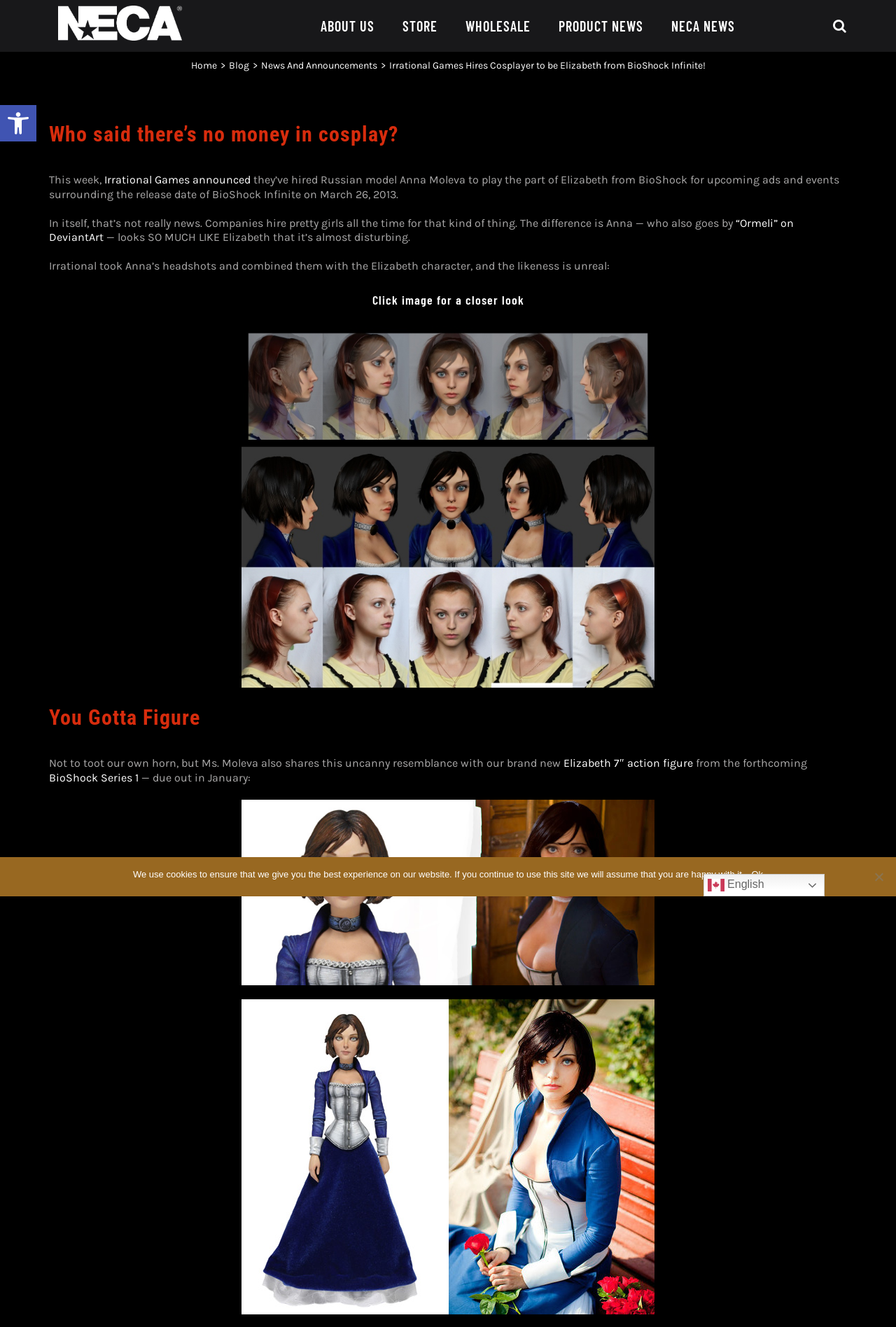Provide the bounding box coordinates for the UI element described in this sentence: "Open toolbar". The coordinates should be four float values between 0 and 1, i.e., [left, top, right, bottom].

[0.0, 0.079, 0.041, 0.107]